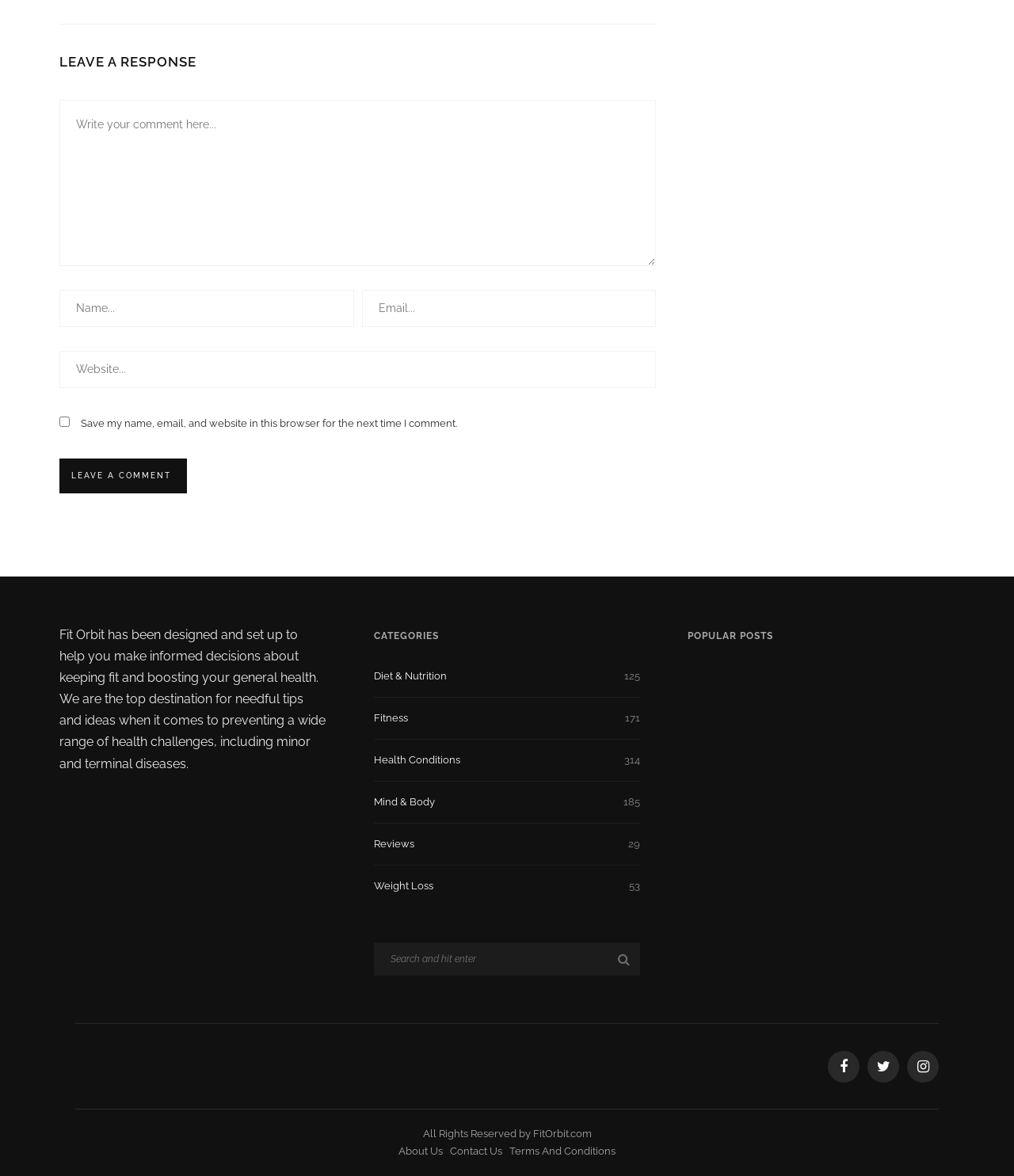What is the category with the most posts?
Based on the image, give a one-word or short phrase answer.

Health Conditions